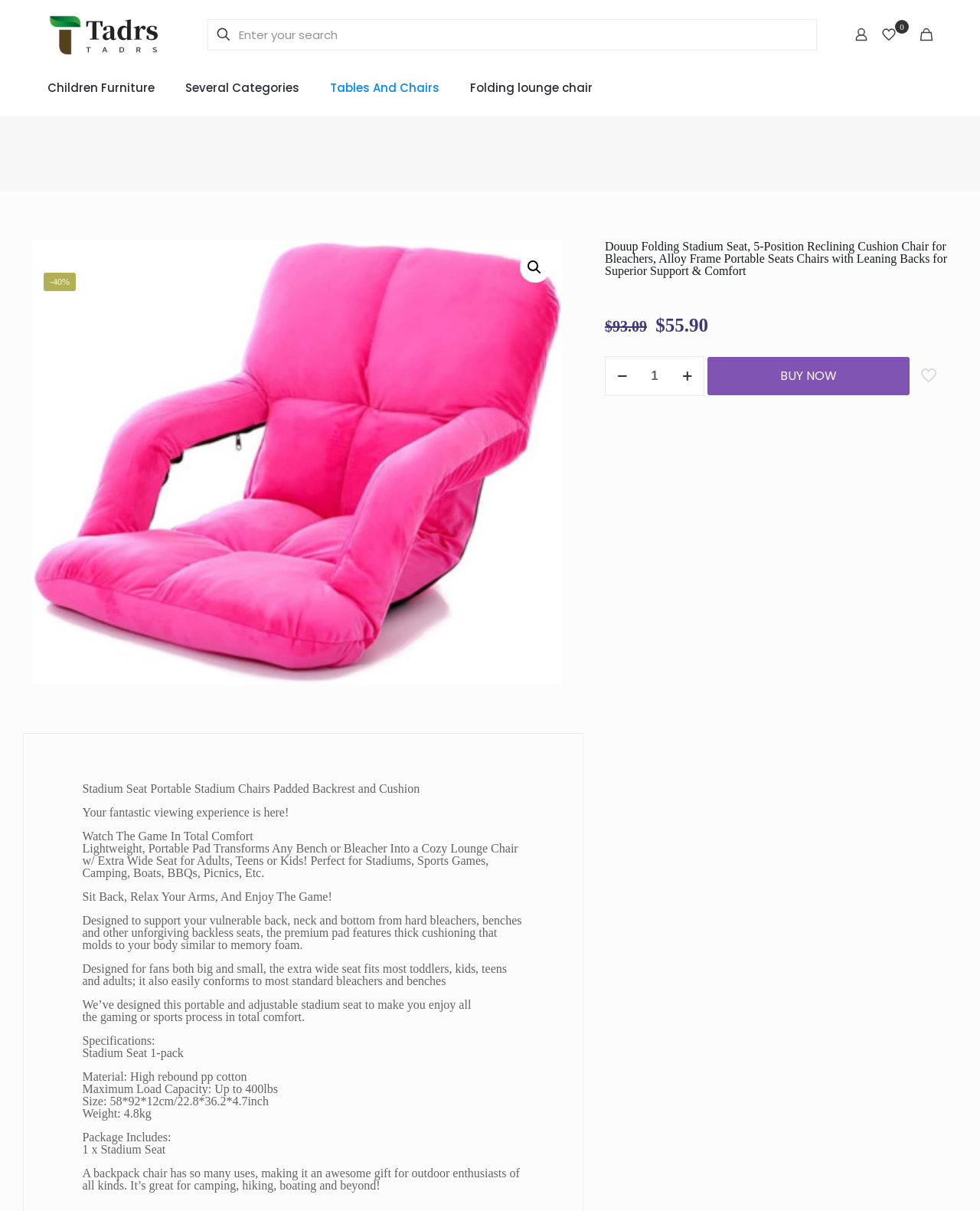Determine the bounding box coordinates of the region that needs to be clicked to achieve the task: "Increase product quantity".

[0.688, 0.297, 0.715, 0.324]